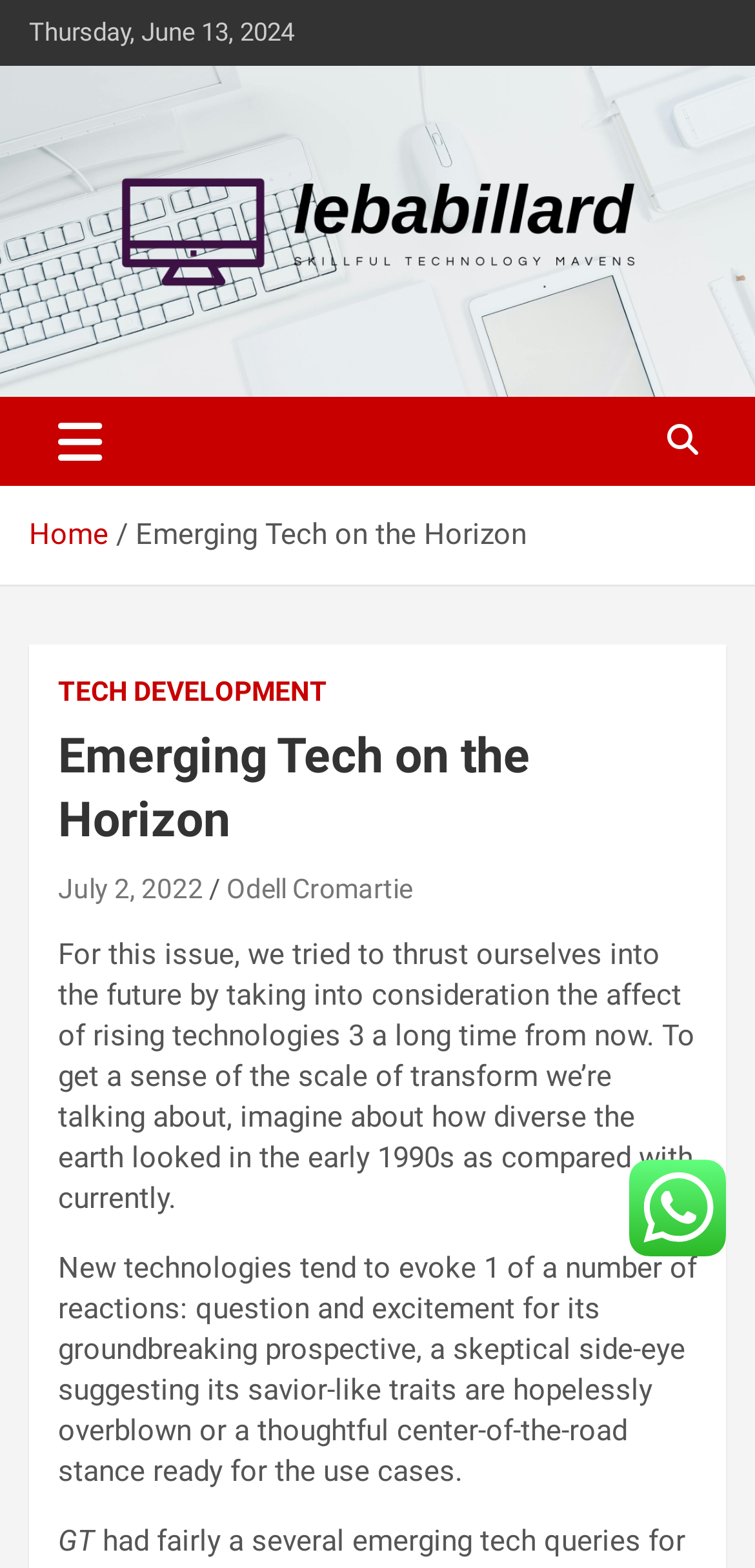What is the purpose of the image at the bottom of the page?
Answer with a single word or phrase by referring to the visual content.

Decoration or illustration